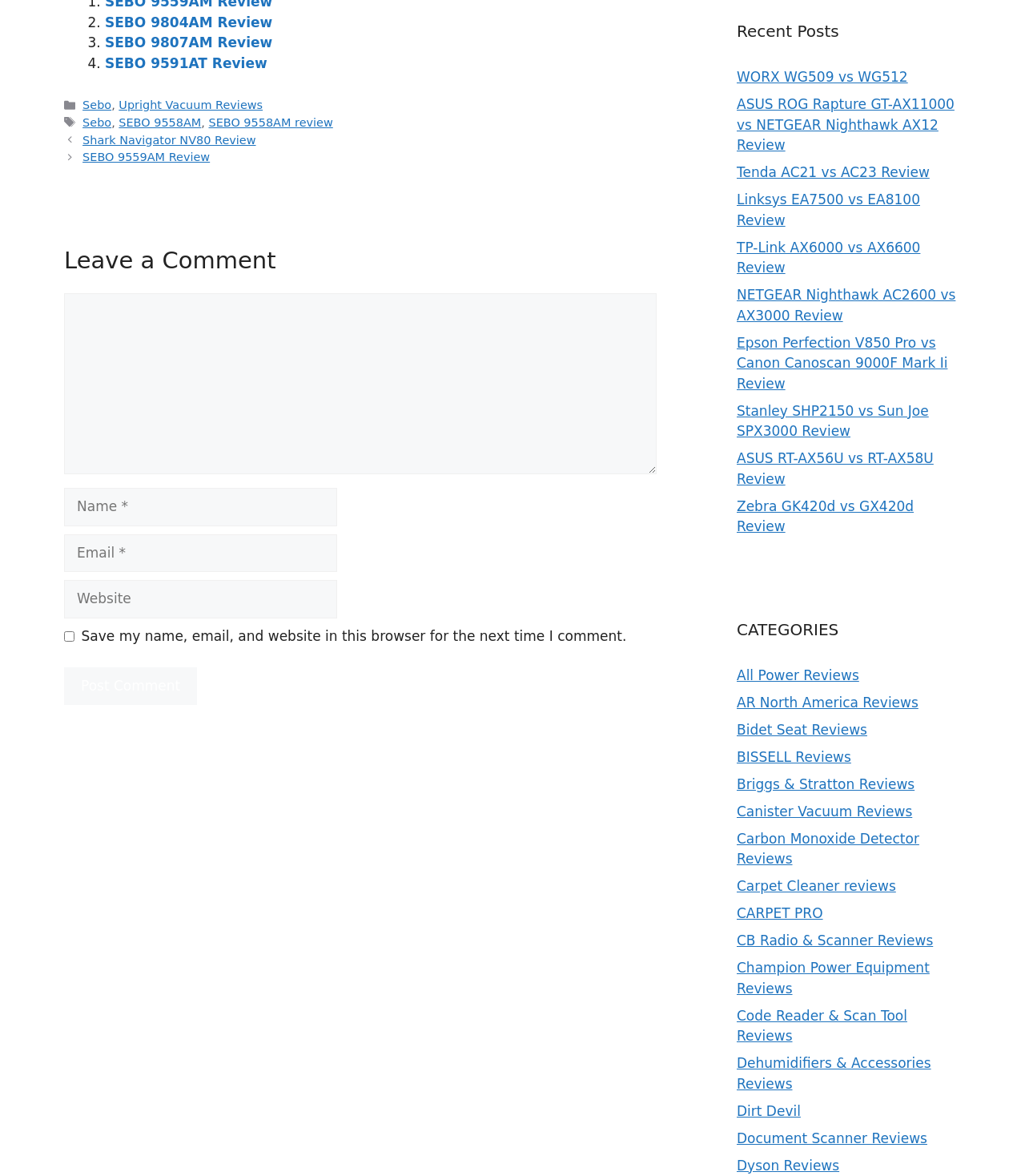Please identify the bounding box coordinates of the element's region that I should click in order to complete the following instruction: "Click on SEBO 9804AM Review". The bounding box coordinates consist of four float numbers between 0 and 1, i.e., [left, top, right, bottom].

[0.102, 0.012, 0.266, 0.026]